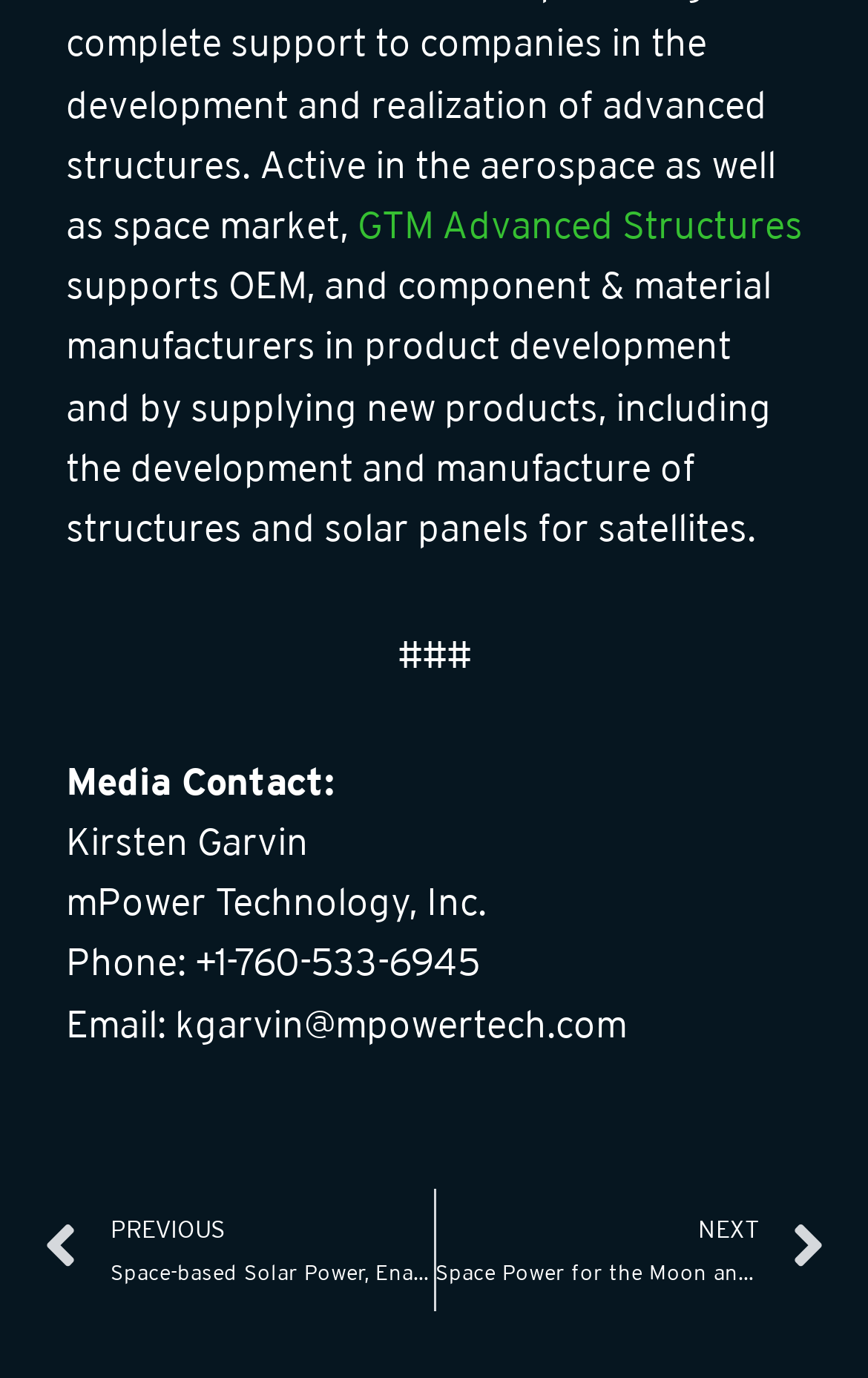Use the details in the image to answer the question thoroughly: 
What is the company name of the organization?

The StaticText element with OCR text 'mPower Technology, Inc.' provides the company name of the organization.